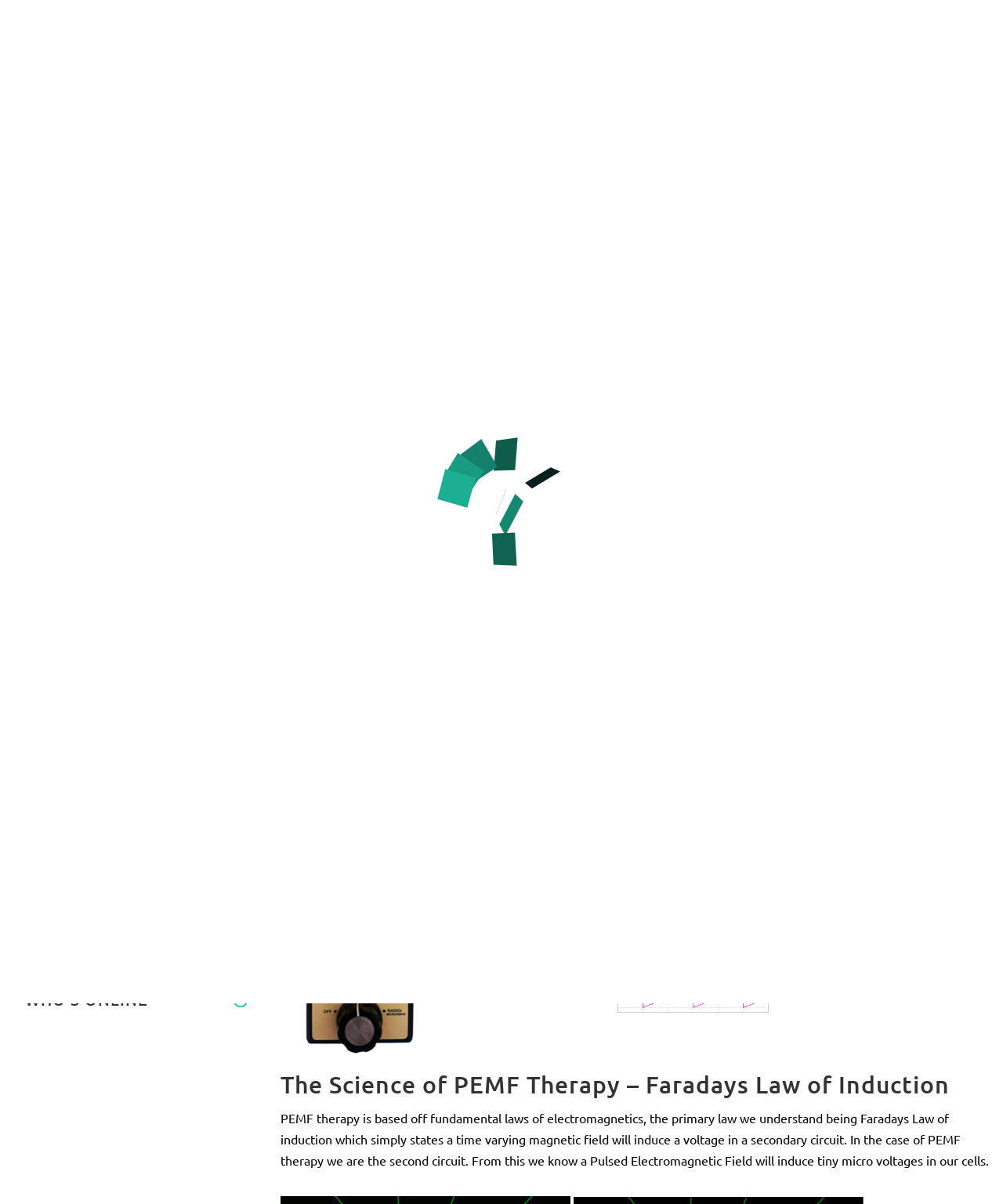Refer to the screenshot and answer the following question in detail:
What is the purpose of the PEMF therapy?

The purpose of the PEMF therapy can be found in the paragraph of text that explains what PEMF therapy is. It states that PEMF therapy uses pulsing electromagnetic fields to stimulate and exercise cells by inducing tiny micro-voltages in them, which helps the cells restore their proper function and support overall wellness.